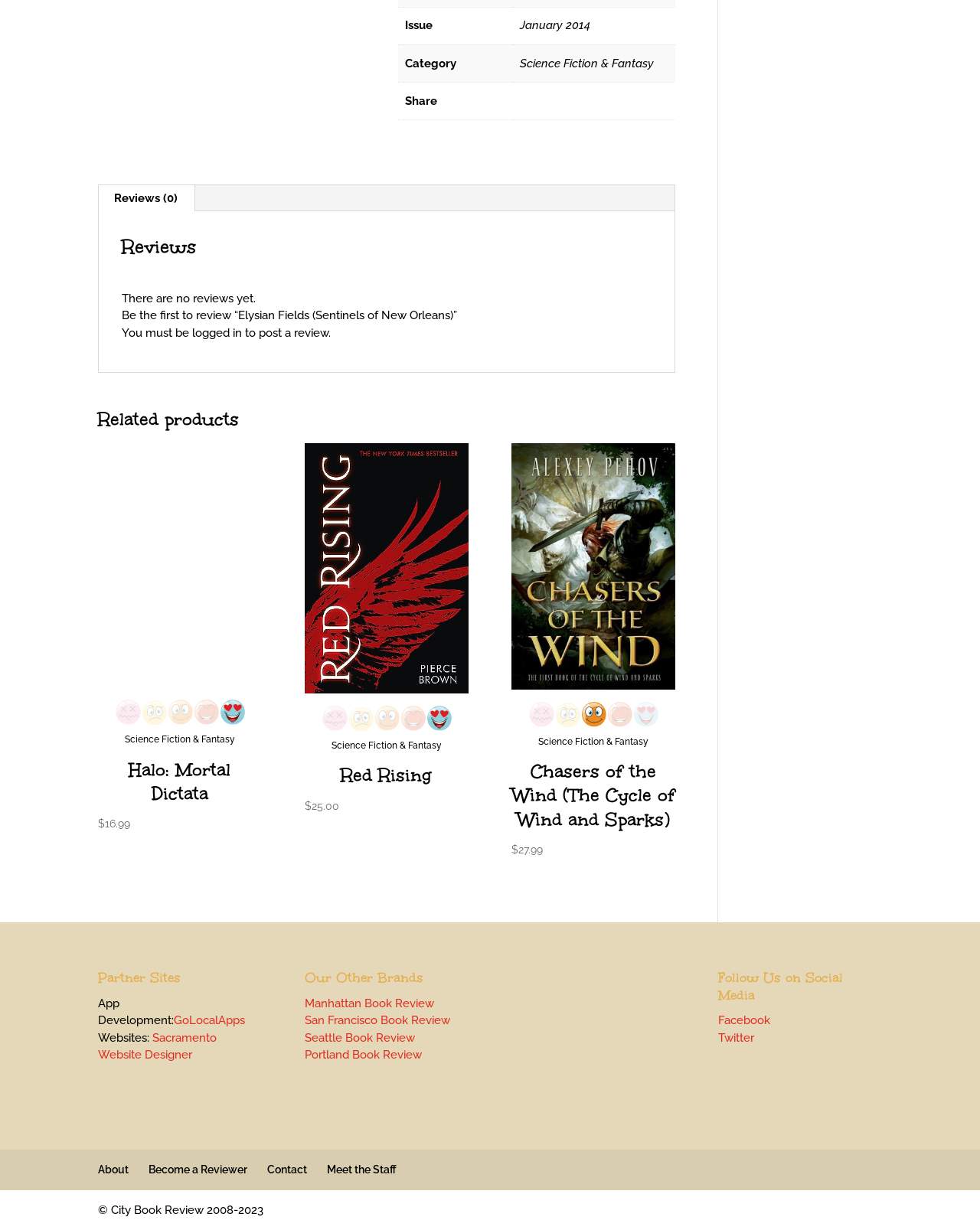Please determine the bounding box coordinates of the section I need to click to accomplish this instruction: "Click on the 'logged in' link".

[0.196, 0.265, 0.247, 0.276]